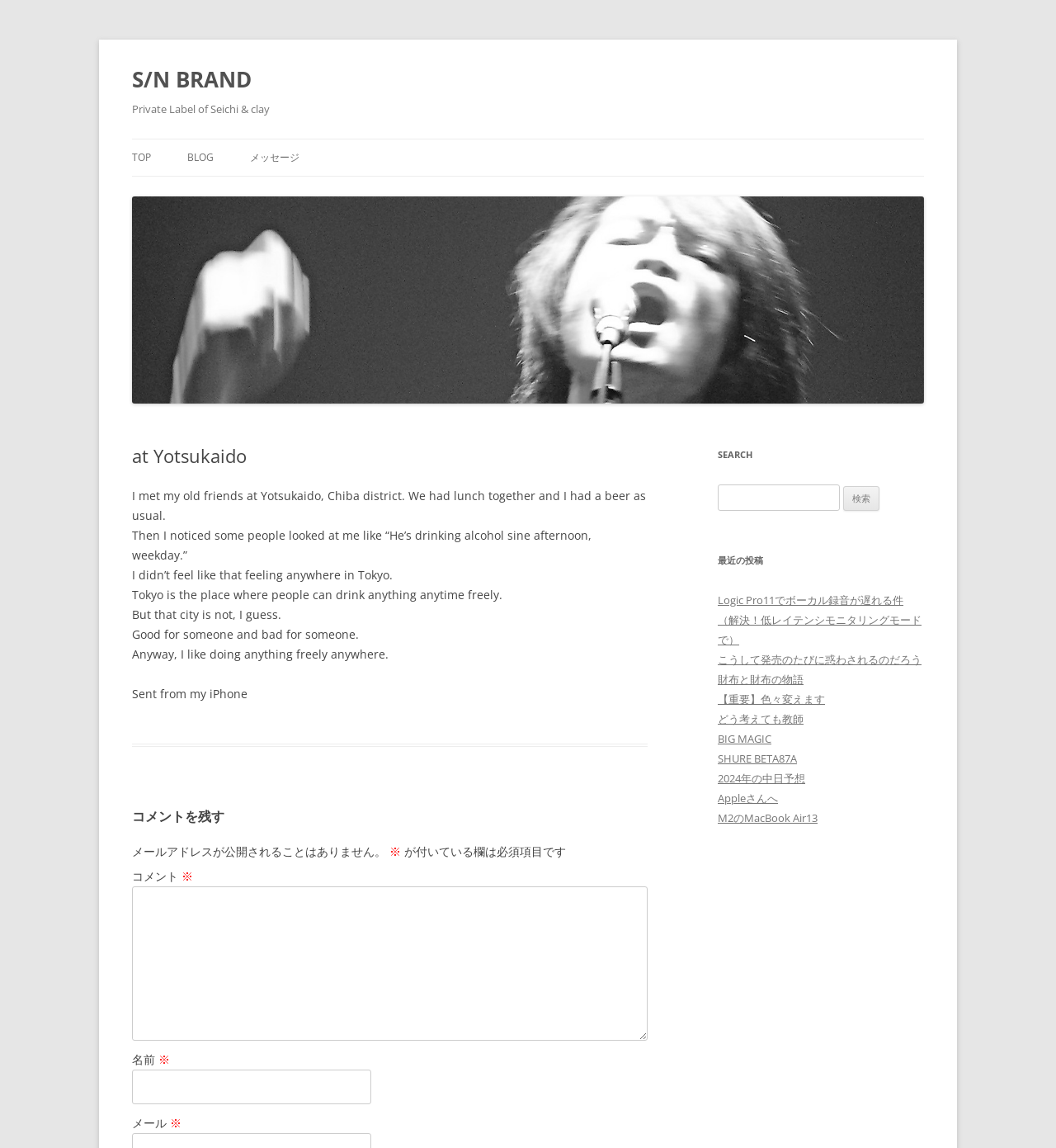Give a complete and precise description of the webpage's appearance.

This webpage appears to be a blog or personal website, with a focus on sharing the author's thoughts and experiences. At the top of the page, there is a heading that reads "S/N BRAND" and a link to the same title. Below this, there is a heading that reads "Private Label of Seichi & clay".

The main content of the page is an article titled "at Yotsukaido", which is located in the top-left section of the page. The article is divided into several paragraphs, each describing the author's experience meeting old friends at Yotsukaido, Chiba district, and having lunch together. The author also shares their thoughts on the differences between Tokyo and other cities.

To the right of the article, there is a sidebar that contains several links, including "TOP", "BLOG", and "メッセージ". Below these links, there is a search bar with a heading that reads "SEARCH". The search bar allows users to search for specific content on the website.

Further down the page, there is a section titled "最近の投稿" (Recent Posts), which lists several links to other articles on the website. These articles have titles such as "Logic Pro11でボーカル録音が遅れる件（解決！低レイテンシモニタリングモードで）" and "BIG MAGIC".

At the bottom of the page, there is a section for leaving comments, with a heading that reads "コメントを残す". Users can enter their name, email address, and comment in the provided text boxes. There is also a note that the email address will not be publicly displayed.

Overall, the webpage has a simple and clean design, with a focus on sharing the author's thoughts and experiences through articles and comments.